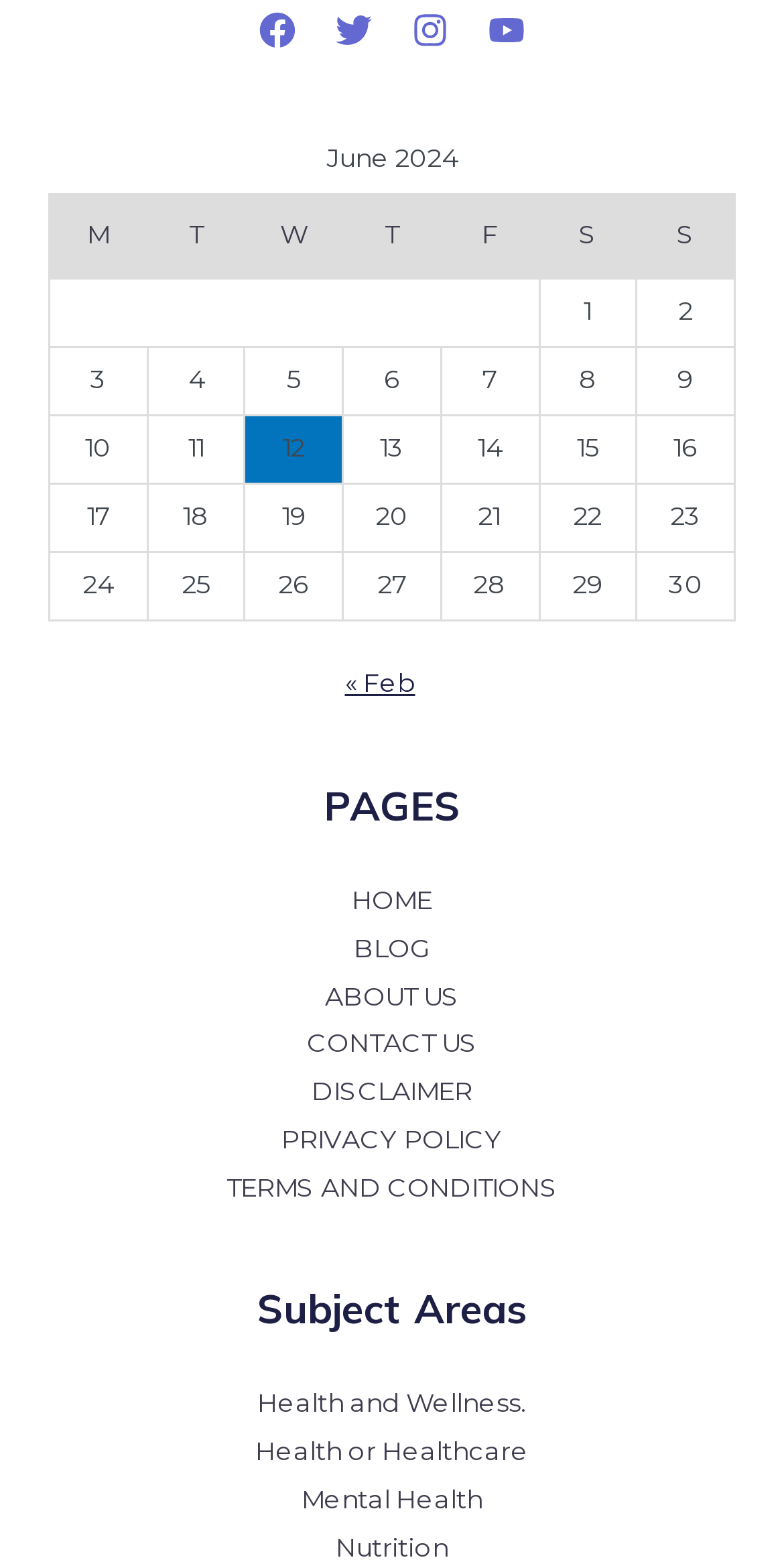Select the bounding box coordinates of the element I need to click to carry out the following instruction: "View June 2024 calendar".

[0.062, 0.079, 0.938, 0.397]